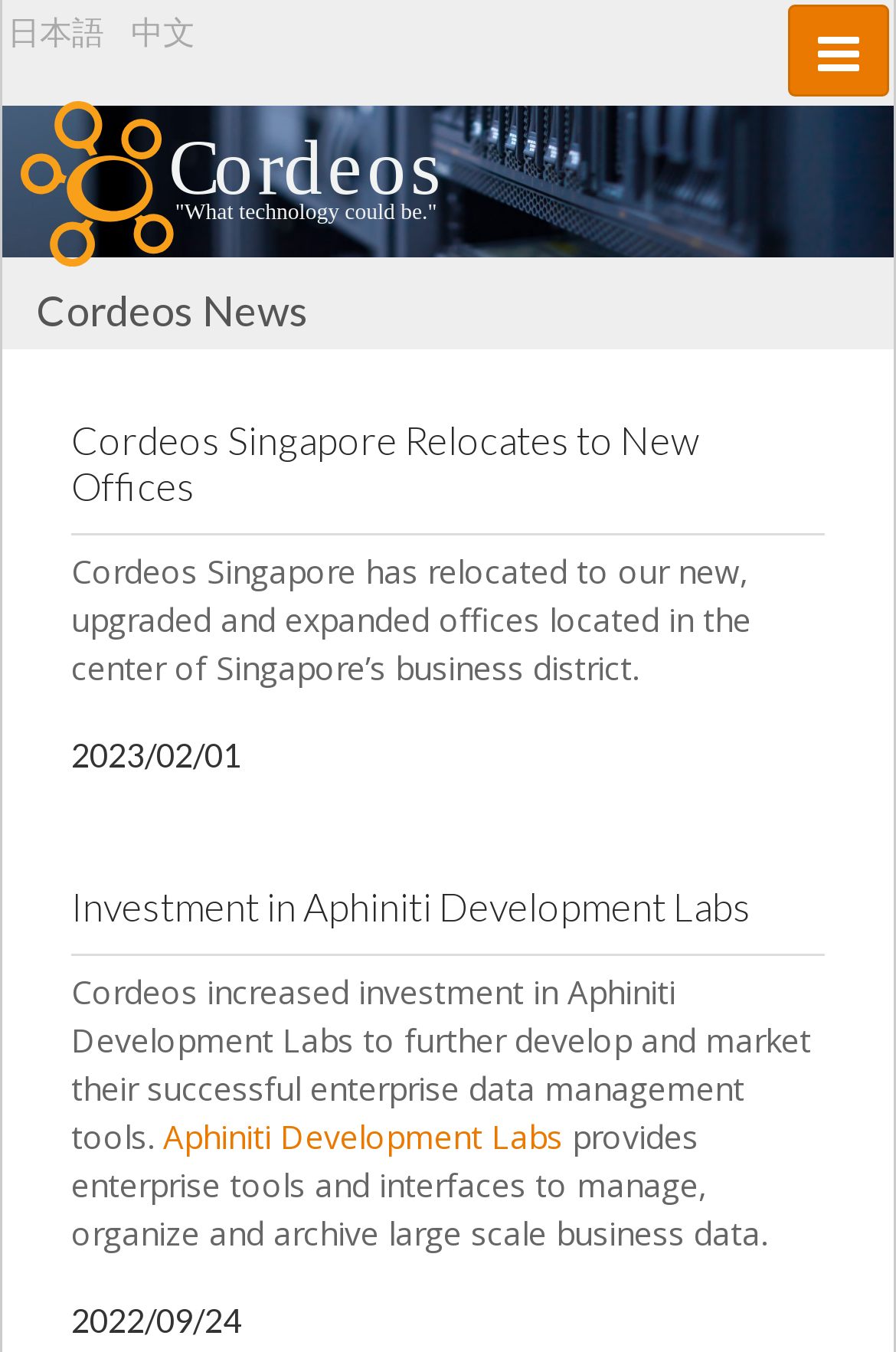What is the company name mentioned in the webpage?
Provide an in-depth answer to the question, covering all aspects.

I found the company name 'Cordeos' in the main heading 'Cordeos News' and also in the text content of the news articles.